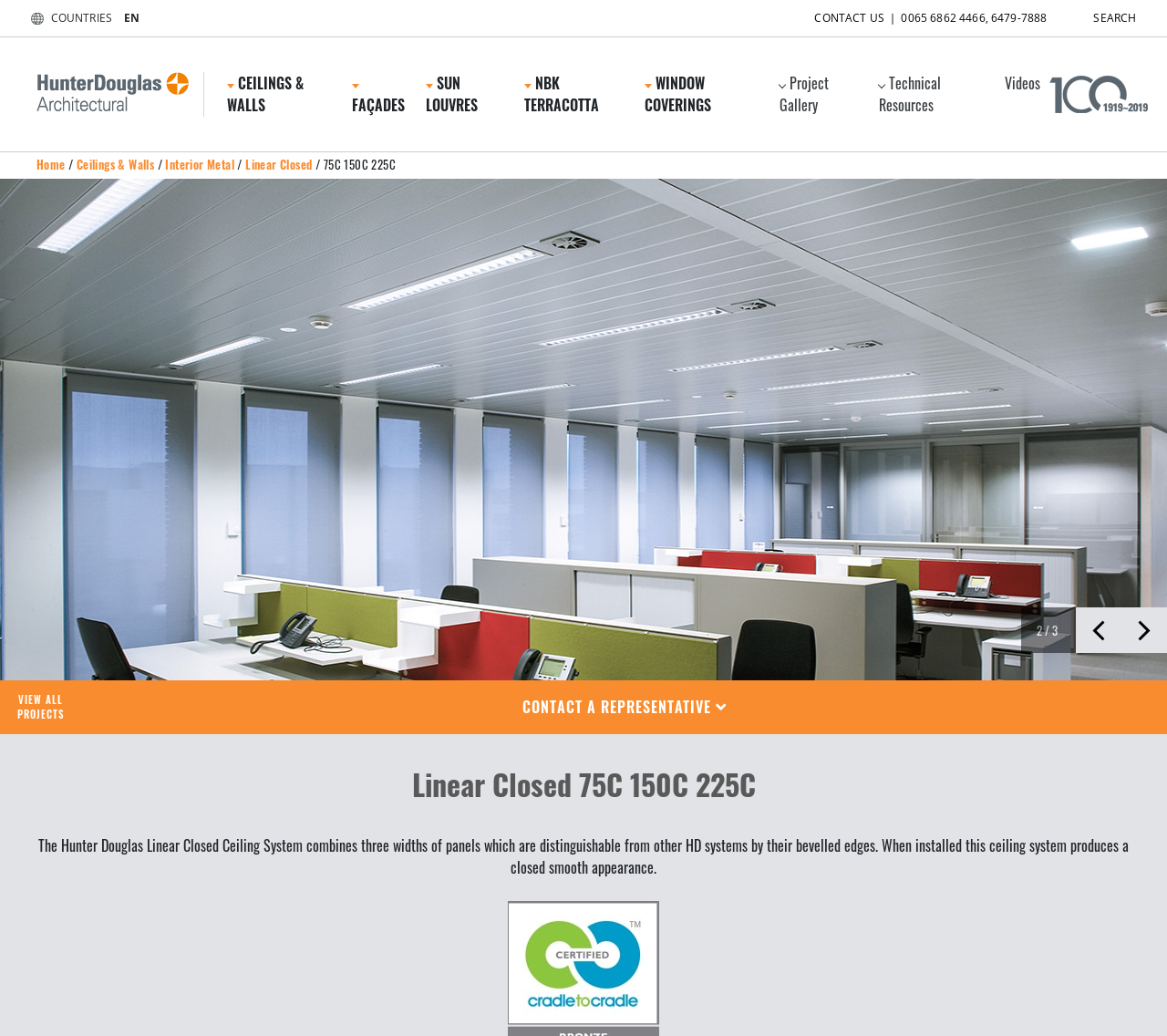What is the name of the ceiling system?
Kindly give a detailed and elaborate answer to the question.

I found the answer by looking at the heading element which says 'Linear Closed 75C 150C 225C' and the static text element which describes the system as 'The Hunter Douglas Linear Closed Ceiling System...'